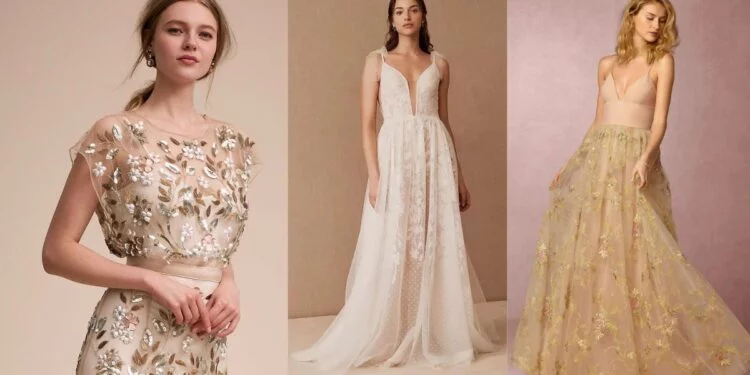Answer the question with a single word or phrase: 
What is the theme of the dresses in the image?

Wedding attire